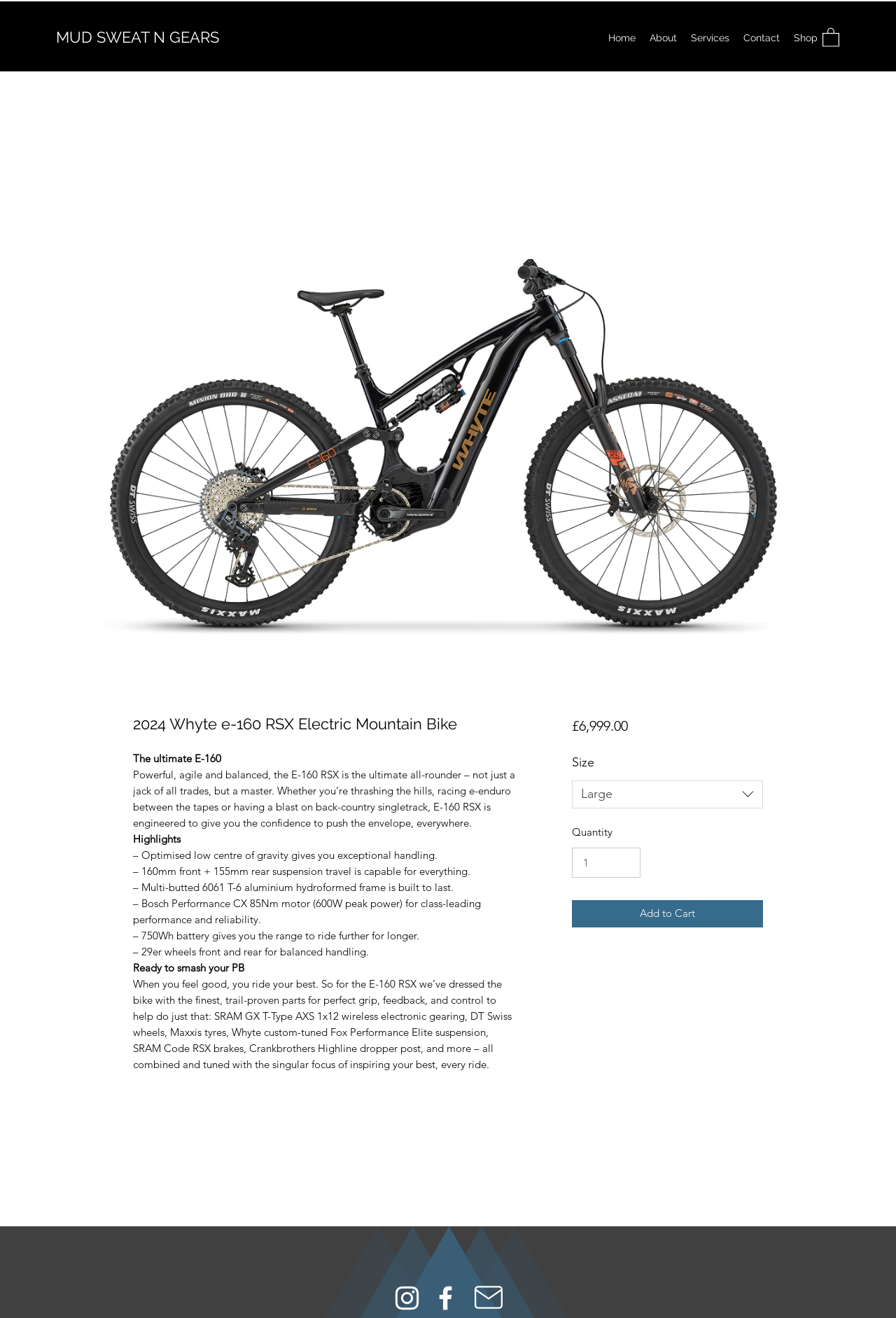Write an elaborate caption that captures the essence of the webpage.

This webpage is about the 2024 Whyte e-160 RSX Electric Mountain Bike. At the top, there is a navigation bar with links to "Home", "About", "Services", "Contact", and "Shop". On the top right, there is a button with an image. Below the navigation bar, there is a main section that takes up most of the page. 

In the main section, there is a large image of the bike at the top, followed by a header with the bike's name. Below the header, there is a brief description of the bike, highlighting its features and capabilities. 

The description is divided into several sections, including "Highlights" and a list of features, such as optimized low center of gravity, 160mm front and 155mm rear suspension travel, and a Bosch Performance CX 85Nm motor. 

Further down, there is a section with a heading "Ready to smash your PB" and a detailed description of the bike's components, including SRAM GX T-Type AXS 1x12 wireless electronic gearing, DT Swiss wheels, and Maxxis tyres. 

On the right side of the page, there is a section with the bike's price, £6,999.00, and options to select the size and quantity. There is also an "Add to Cart" button. 

At the bottom of the page, there is a social bar with links to Instagram and Facebook, represented by their respective icons.